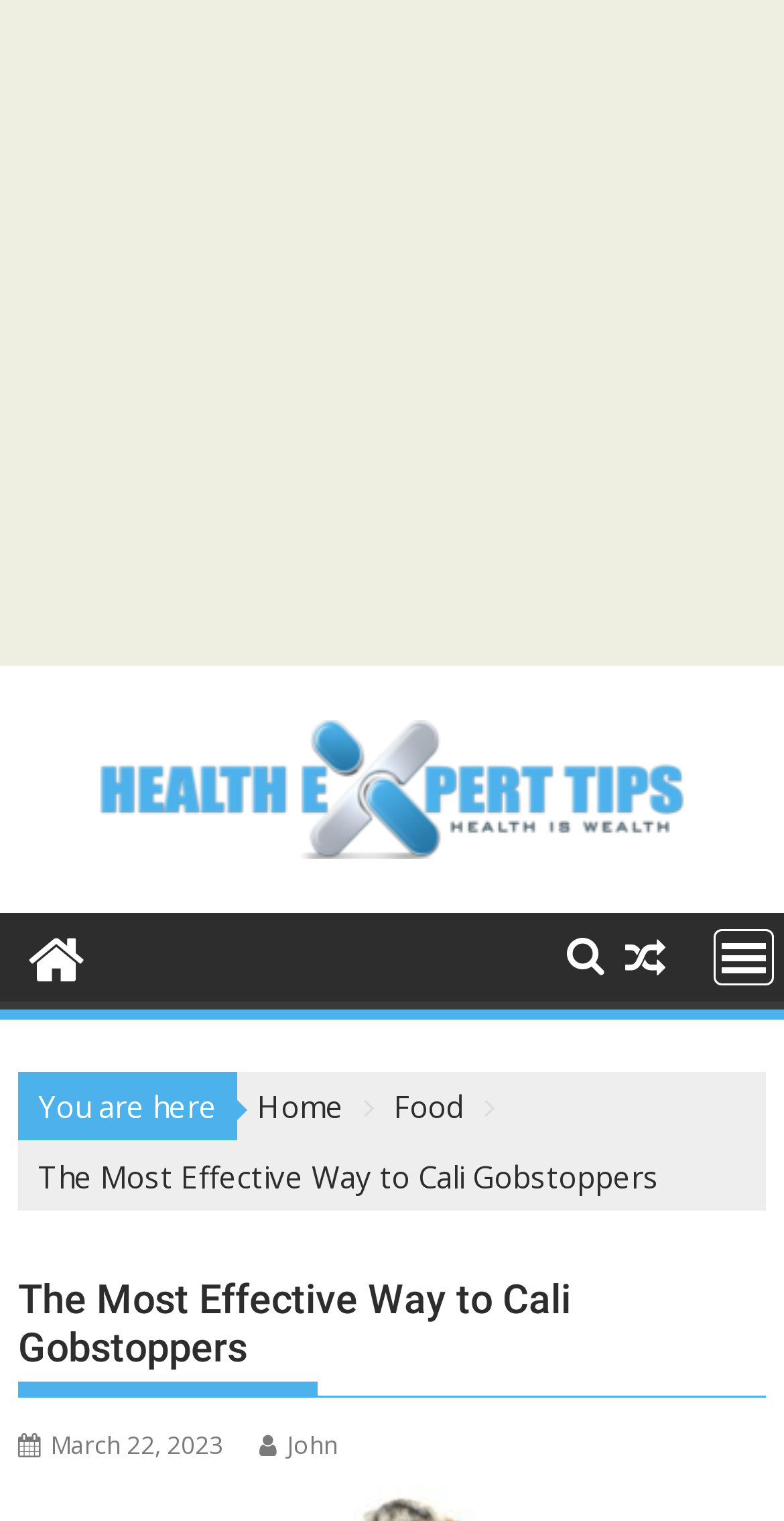Extract the main heading from the webpage content.

The Most Effective Way to Cali Gobstoppers